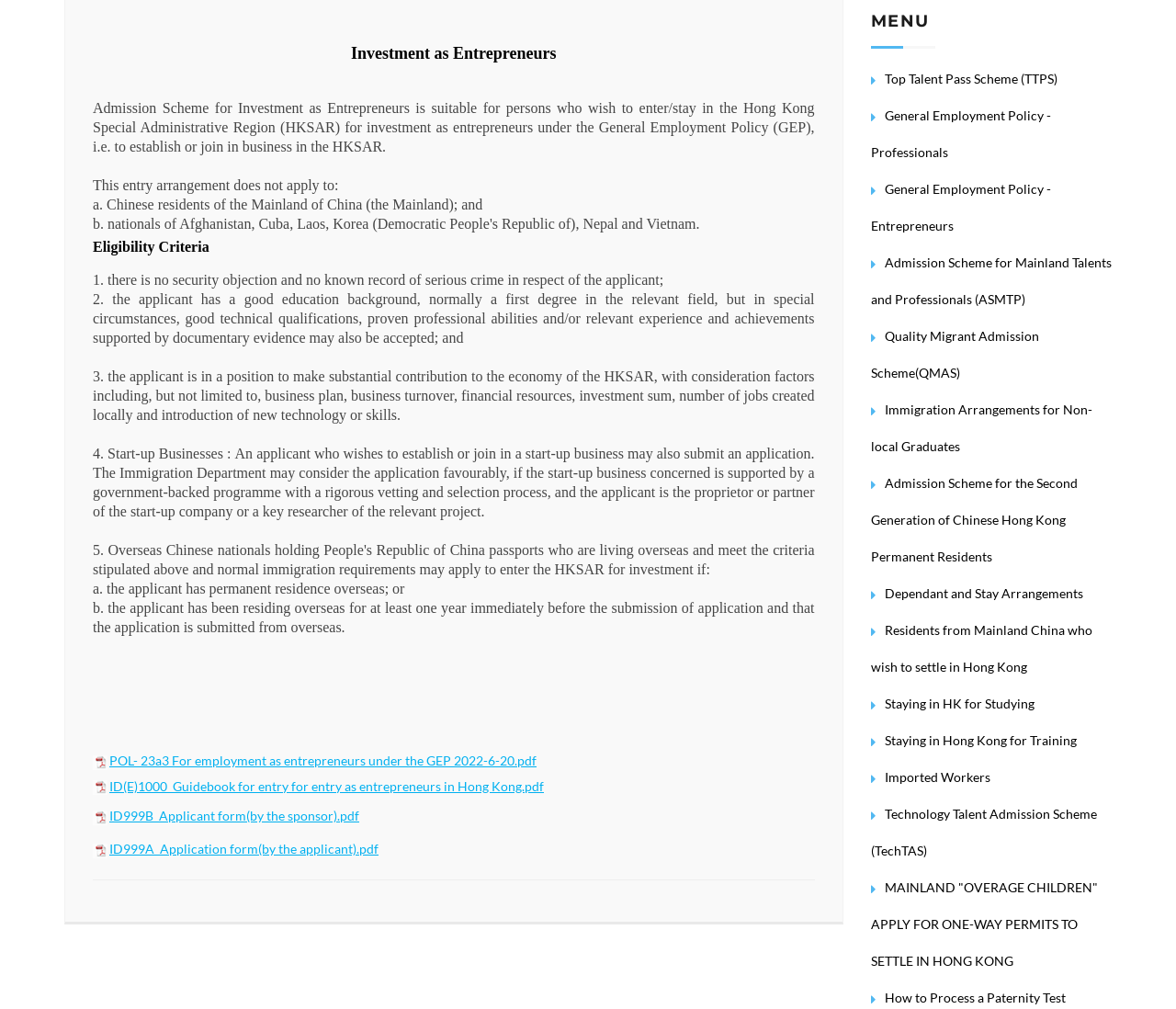Using the element description provided, determine the bounding box coordinates in the format (top-left x, top-left y, bottom-right x, bottom-right y). Ensure that all values are floating point numbers between 0 and 1. Element description: ID999A_Application form(by the applicant).pdf

[0.093, 0.833, 0.322, 0.849]